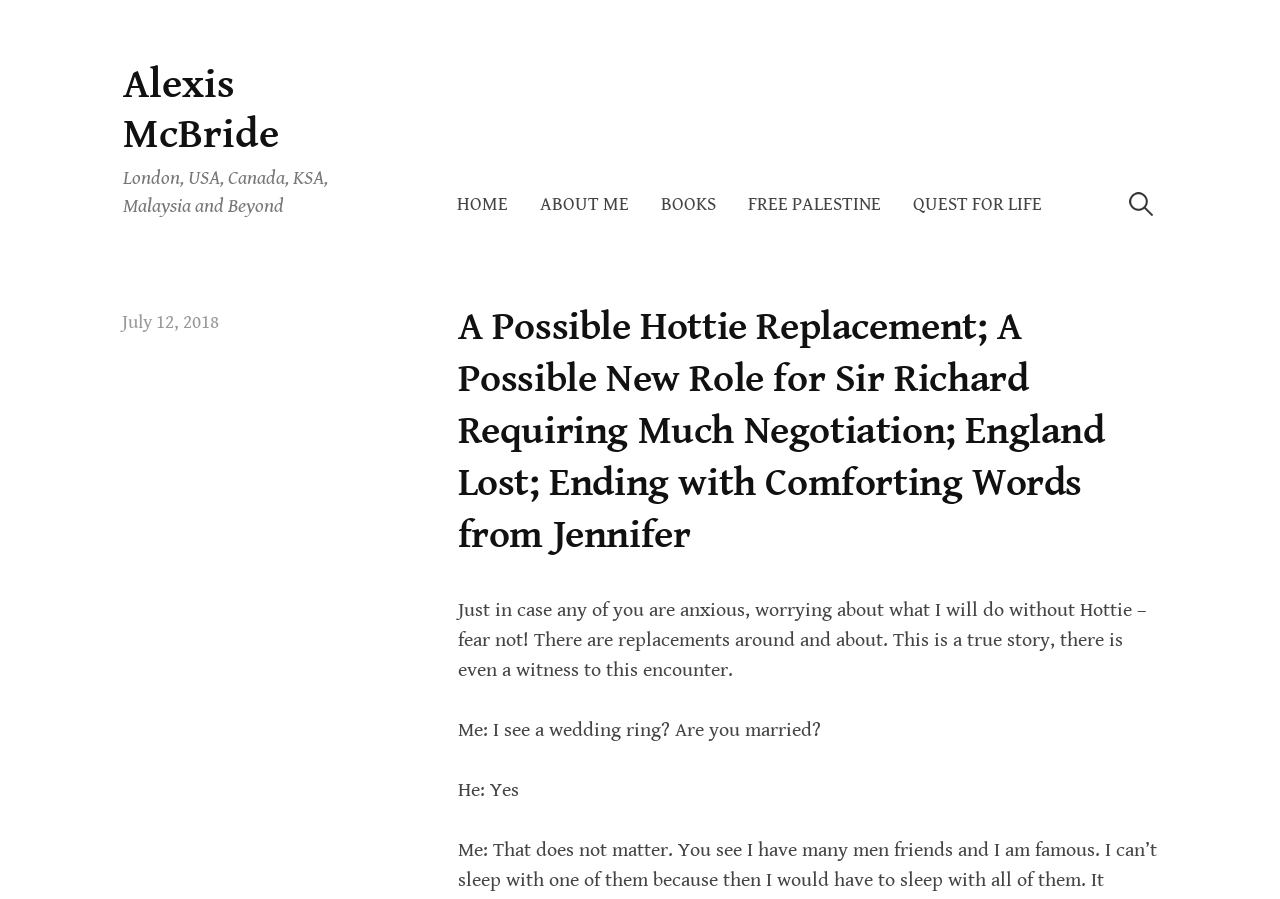What is the purpose of the search box?
Refer to the screenshot and answer in one word or phrase.

To search the website